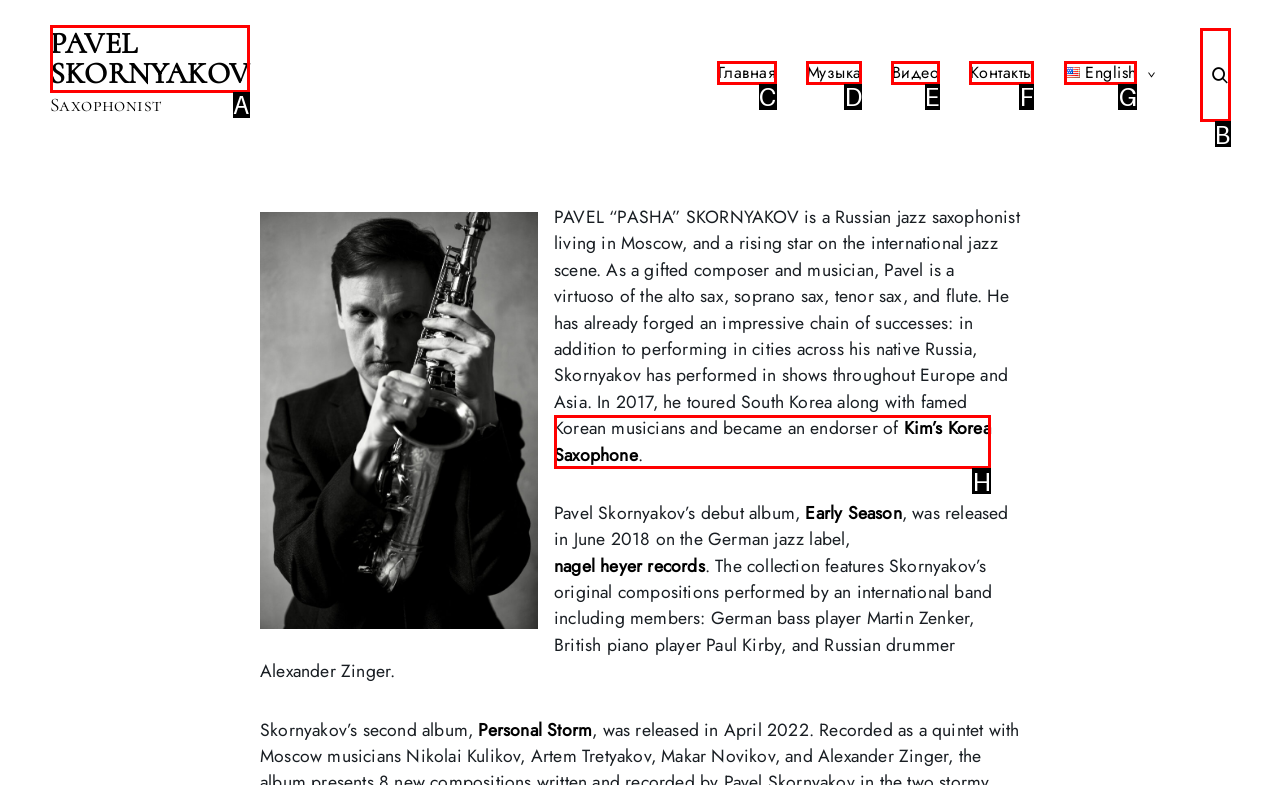Tell me which one HTML element best matches the description: PAVEL SKORNYAKOV
Answer with the option's letter from the given choices directly.

A